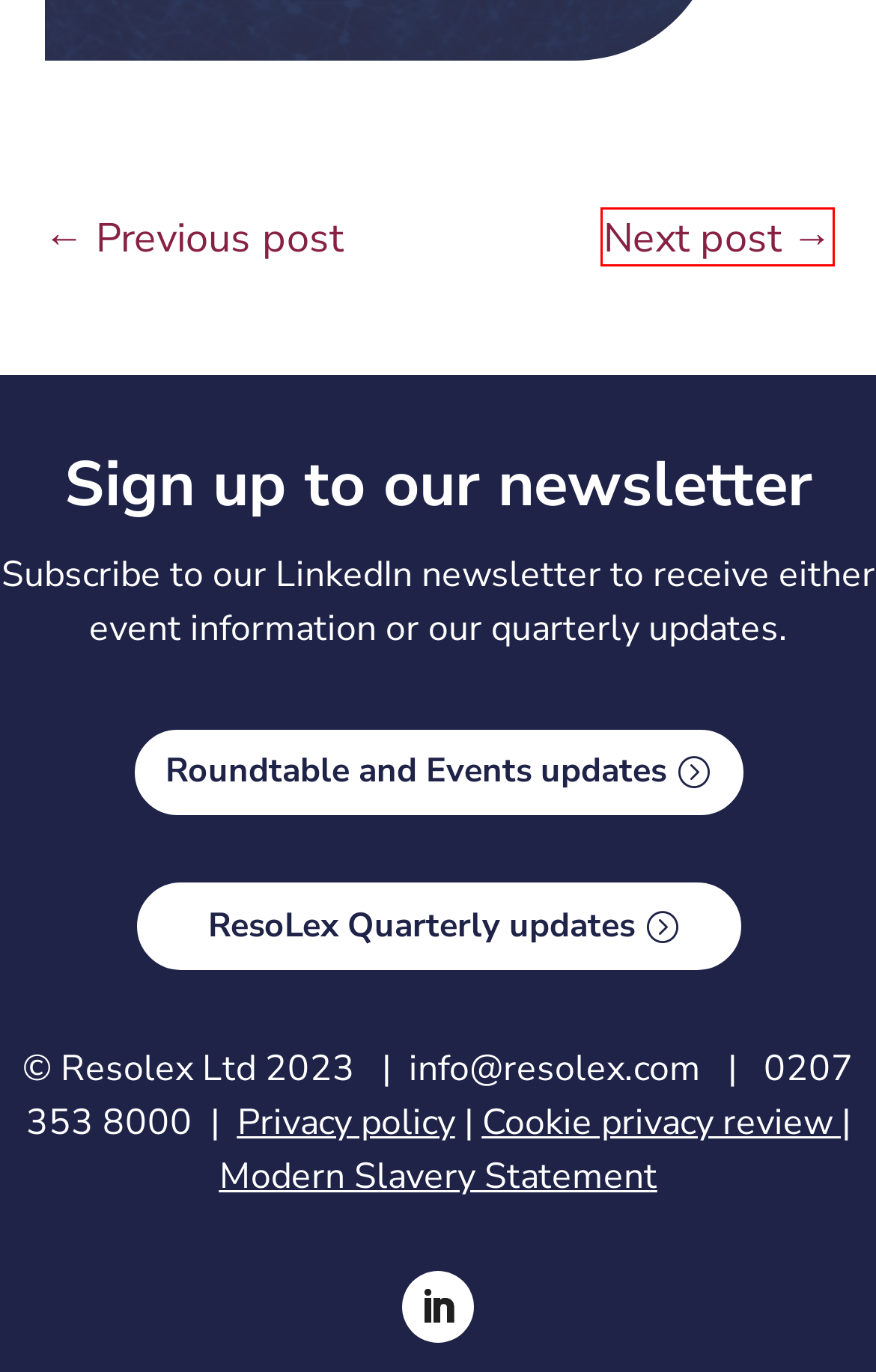You are presented with a screenshot of a webpage containing a red bounding box around a particular UI element. Select the best webpage description that matches the new webpage after clicking the element within the bounding box. Here are the candidates:
A. ResoLex, Author at Resolex
B. Meet our new Marketing and Communications Manager - Resolex
C. Reimagining Skills for the Next Generation of Major Projects - MPA event - Resolex
D. Privacy Policy - Resolex
E. News and insight Archives - Resolex
F. Cookie Policy Review - Resolex
G. Modern Slavery Statement - Resolex
H. Home - Resolex

C